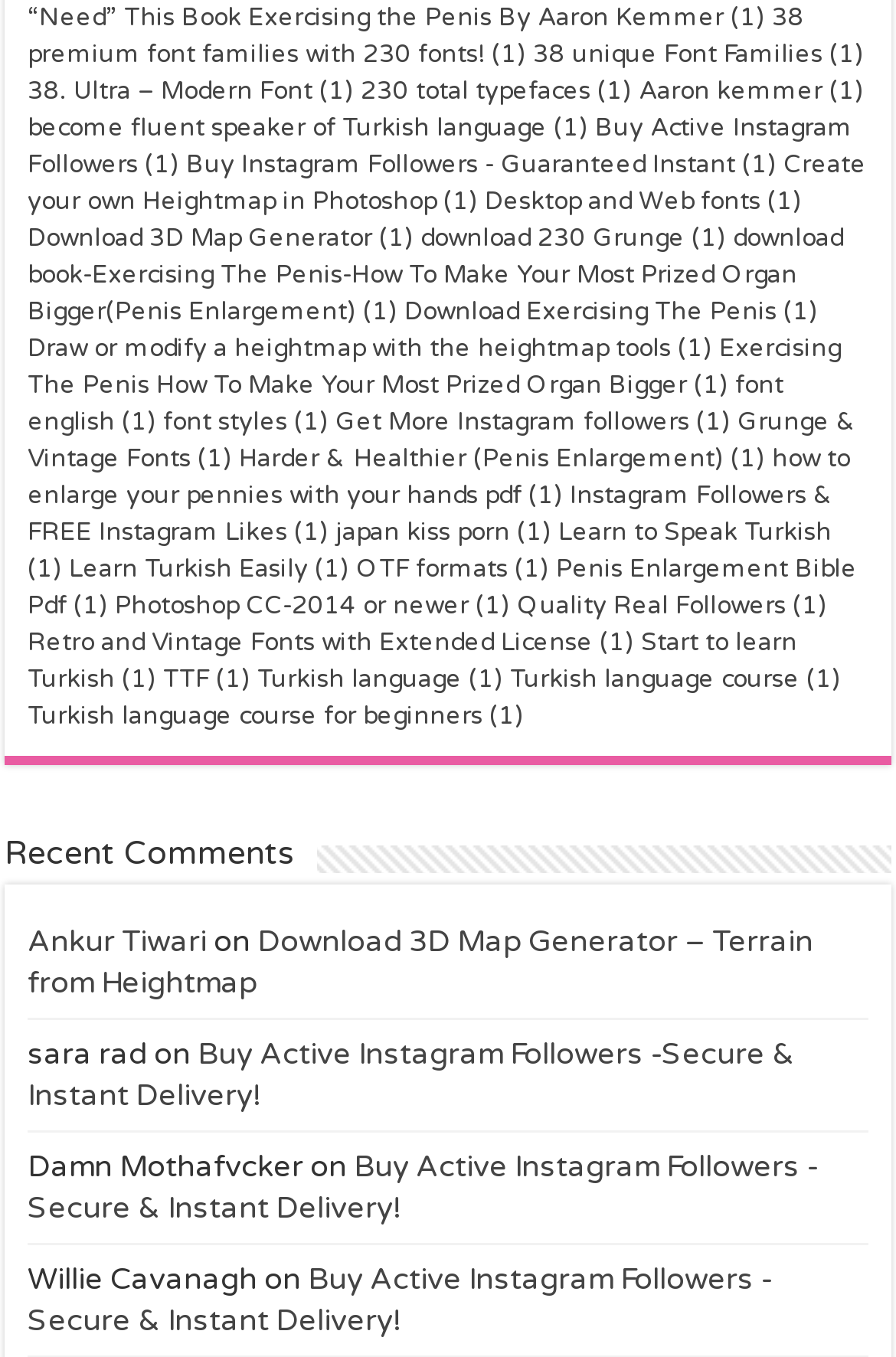What is the purpose of the 'Exercising The Penis' book?
Use the image to answer the question with a single word or phrase.

Penis Enlargement